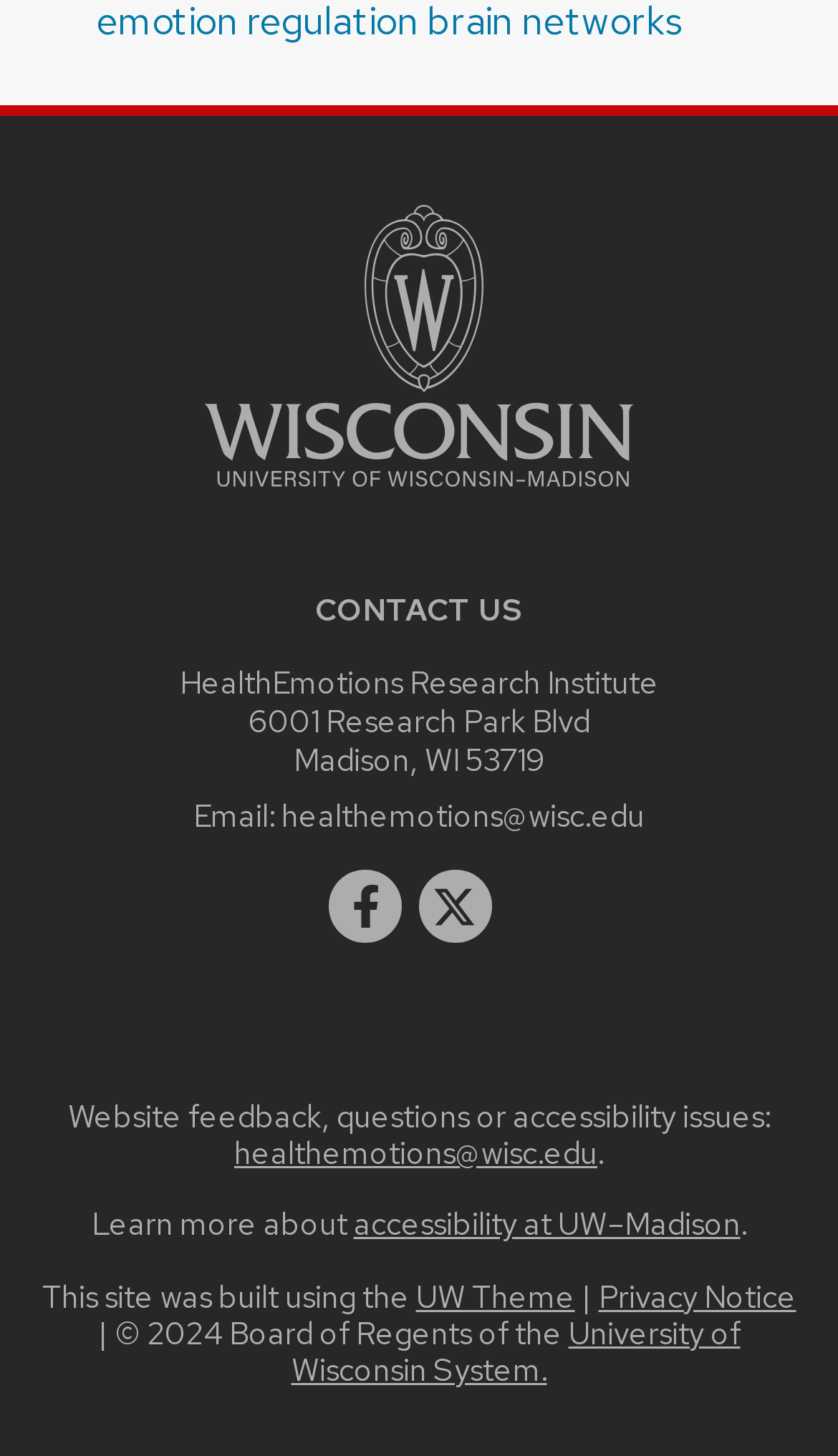Can you find the bounding box coordinates for the element that needs to be clicked to execute this instruction: "Learn more about accessibility at UW–Madison"? The coordinates should be given as four float numbers between 0 and 1, i.e., [left, top, right, bottom].

[0.422, 0.826, 0.883, 0.854]